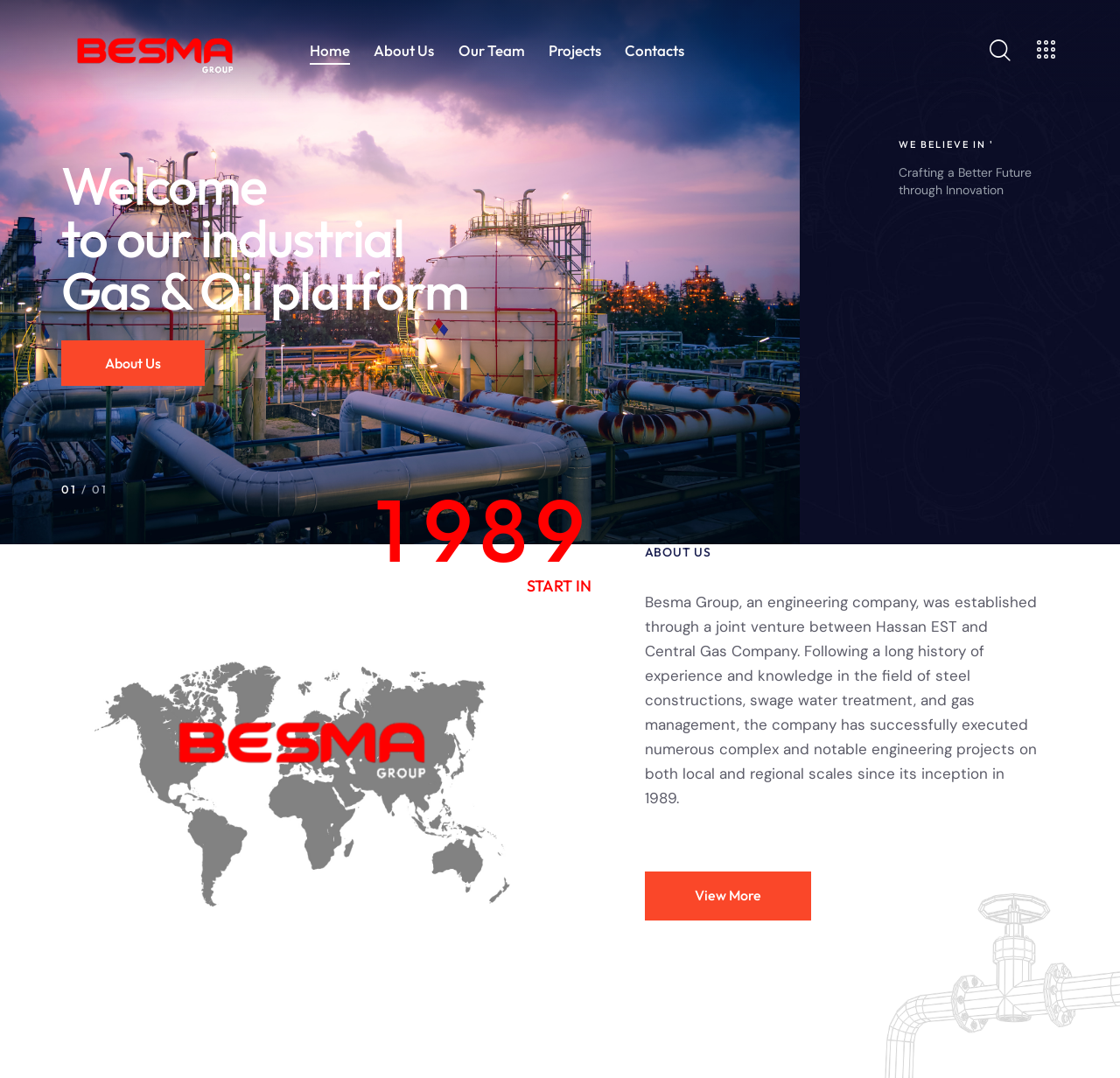Determine the bounding box coordinates of the section I need to click to execute the following instruction: "View more about the company". Provide the coordinates as four float numbers between 0 and 1, i.e., [left, top, right, bottom].

[0.576, 0.809, 0.724, 0.854]